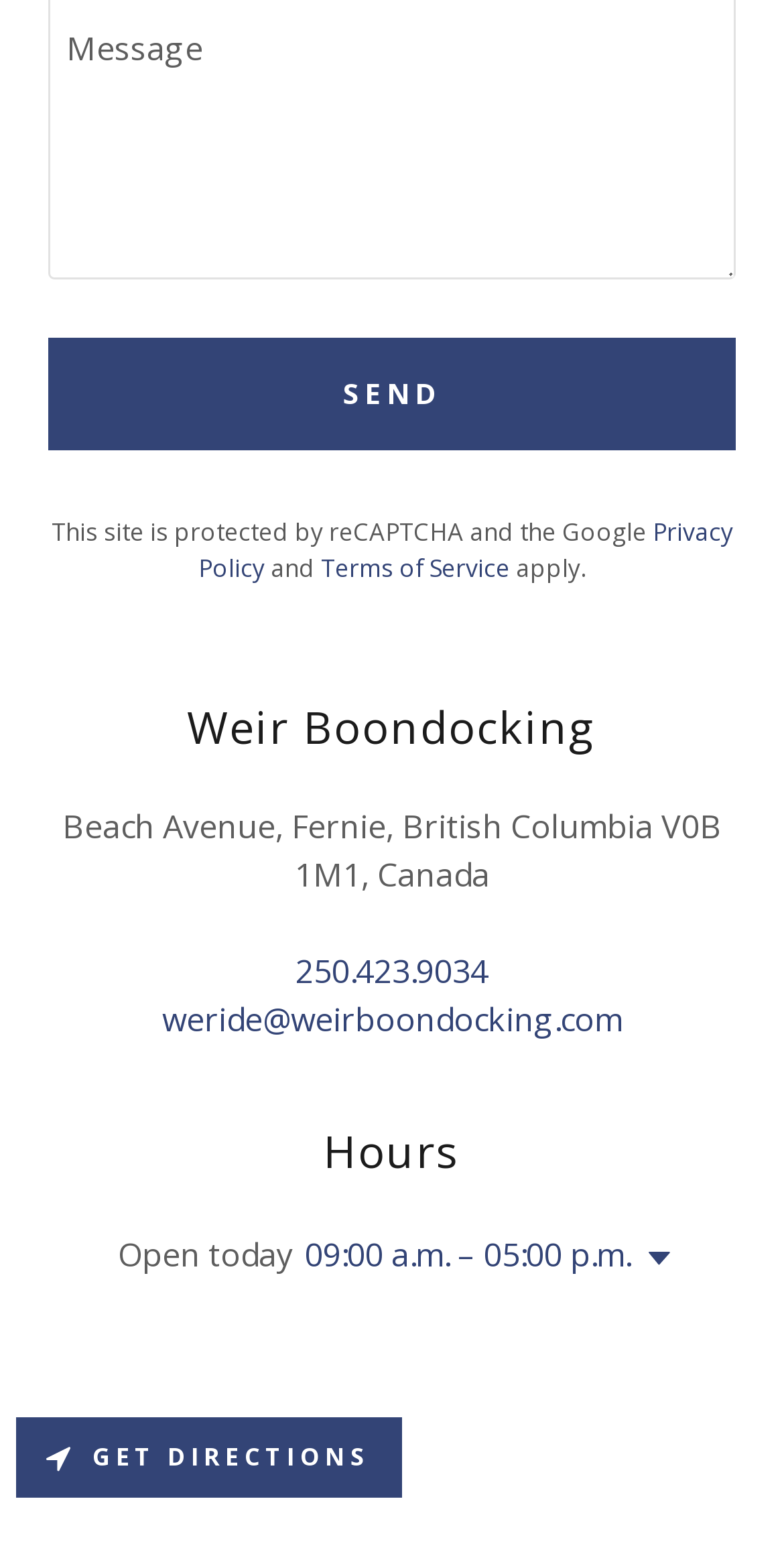Using the provided description 09:00 a.m. – 05:00 p.m., find the bounding box coordinates for the UI element. Provide the coordinates in (top-left x, top-left y, bottom-right x, bottom-right y) format, ensuring all values are between 0 and 1.

[0.388, 0.791, 0.804, 0.819]